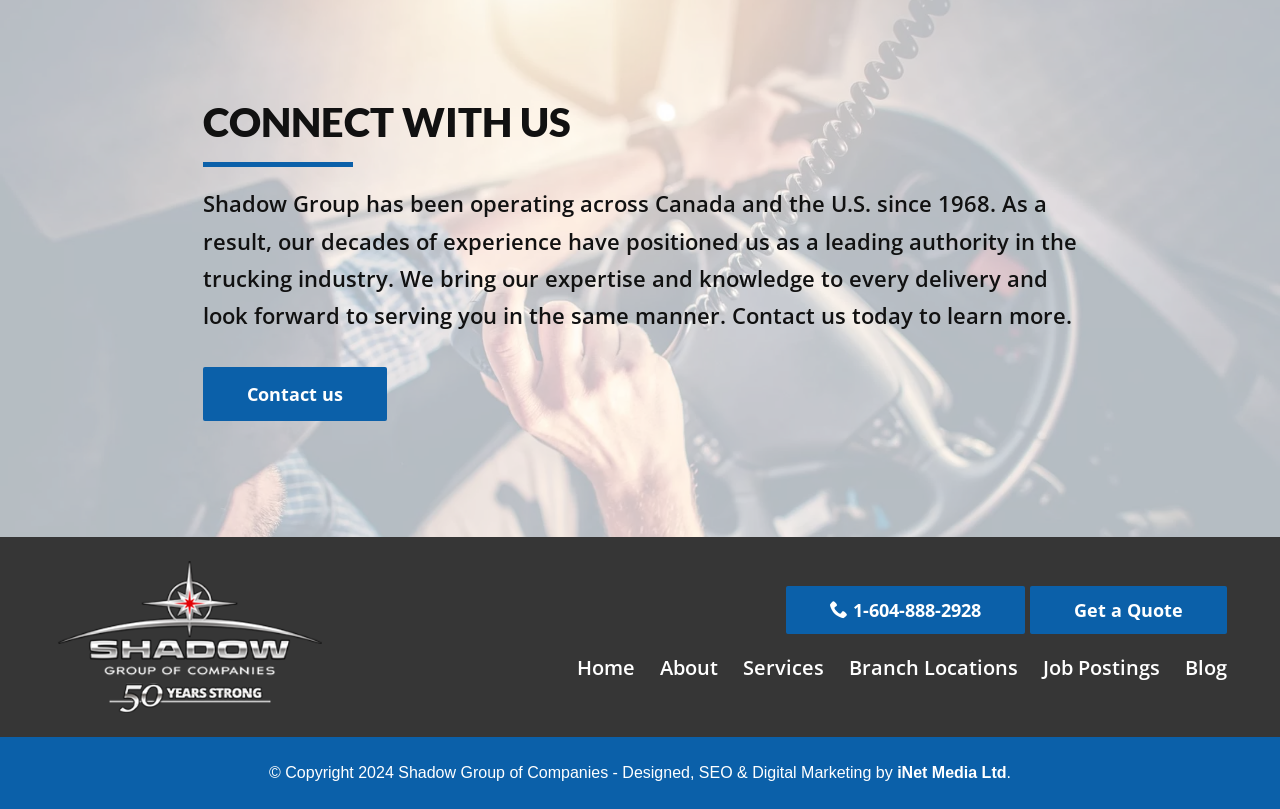Show the bounding box coordinates for the HTML element described as: "Job Postings".

[0.815, 0.809, 0.906, 0.842]